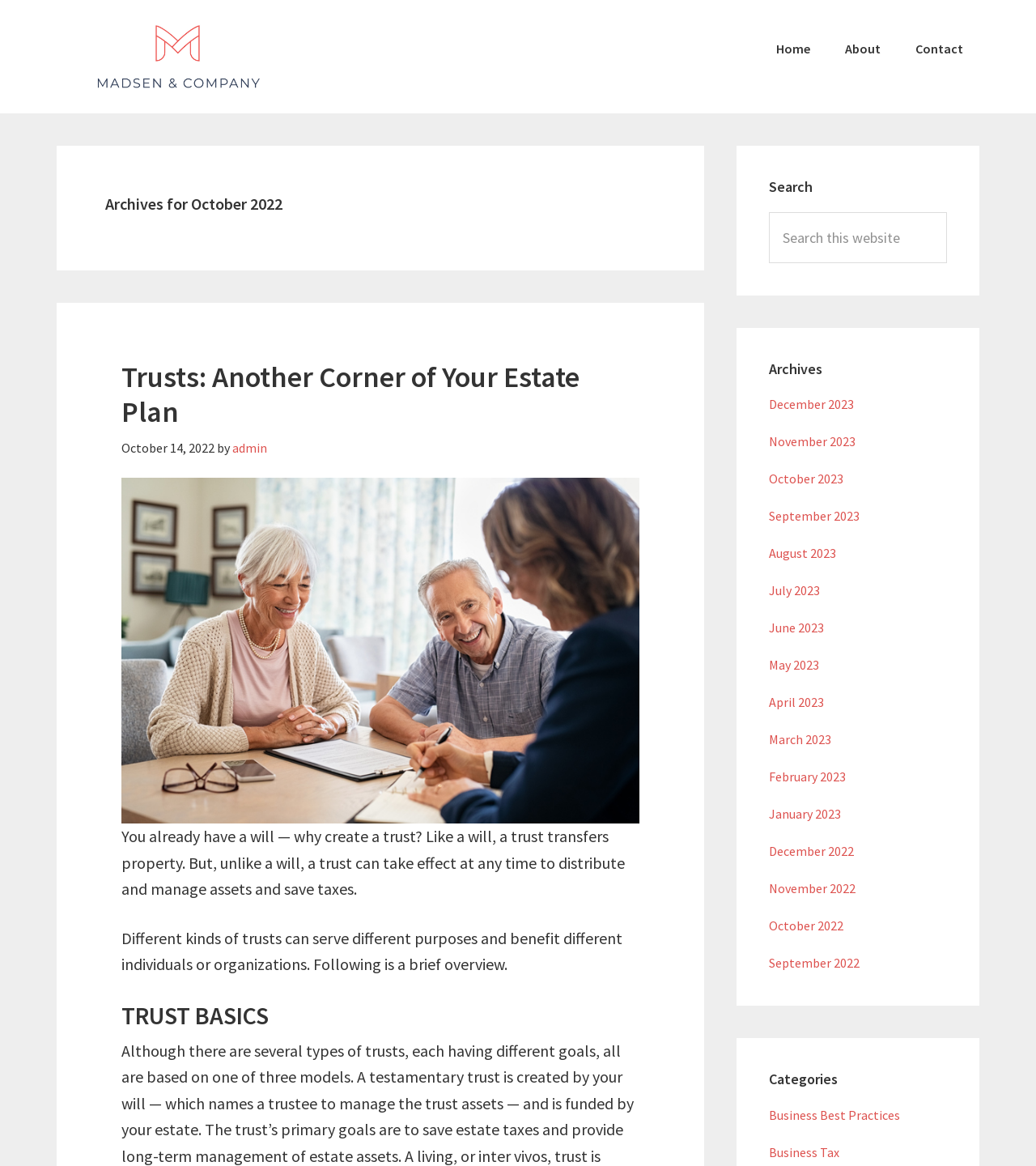What are the categories listed in the primary sidebar?
Please provide a comprehensive answer based on the information in the image.

I found the answer by looking at the links in the primary sidebar. The links 'Business Best Practices' and 'Business Tax' are listed under the heading 'Categories', suggesting that they are categories related to business.